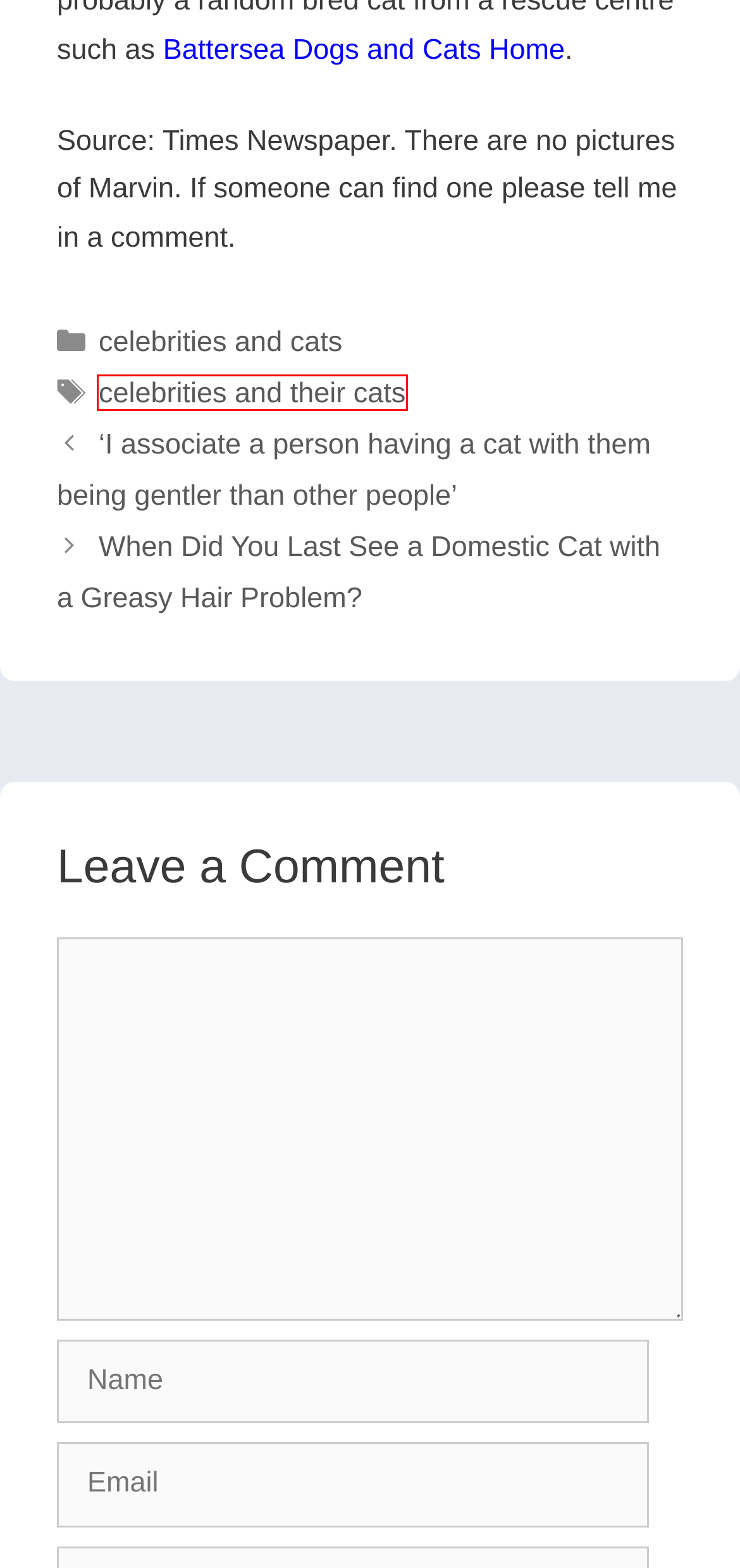Look at the screenshot of a webpage where a red bounding box surrounds a UI element. Your task is to select the best-matching webpage description for the new webpage after you click the element within the bounding box. The available options are:
A. celebrities and cats – Michael Broad
B. Bizarre: cat claw caps surgically removed under anaesthetic – Michael Broad
C. When Did You Last See a Domestic Cat with a Greasy Hair Problem? – Michael Broad
D. Michael Broad – Michael Broad
E. Human to cat relationship – Michael Broad
F. ‘I associate a person having a cat with them being gentler than other people’ – Michael Broad
G. celebrities and their cats – Michael Broad
H. PoC

G